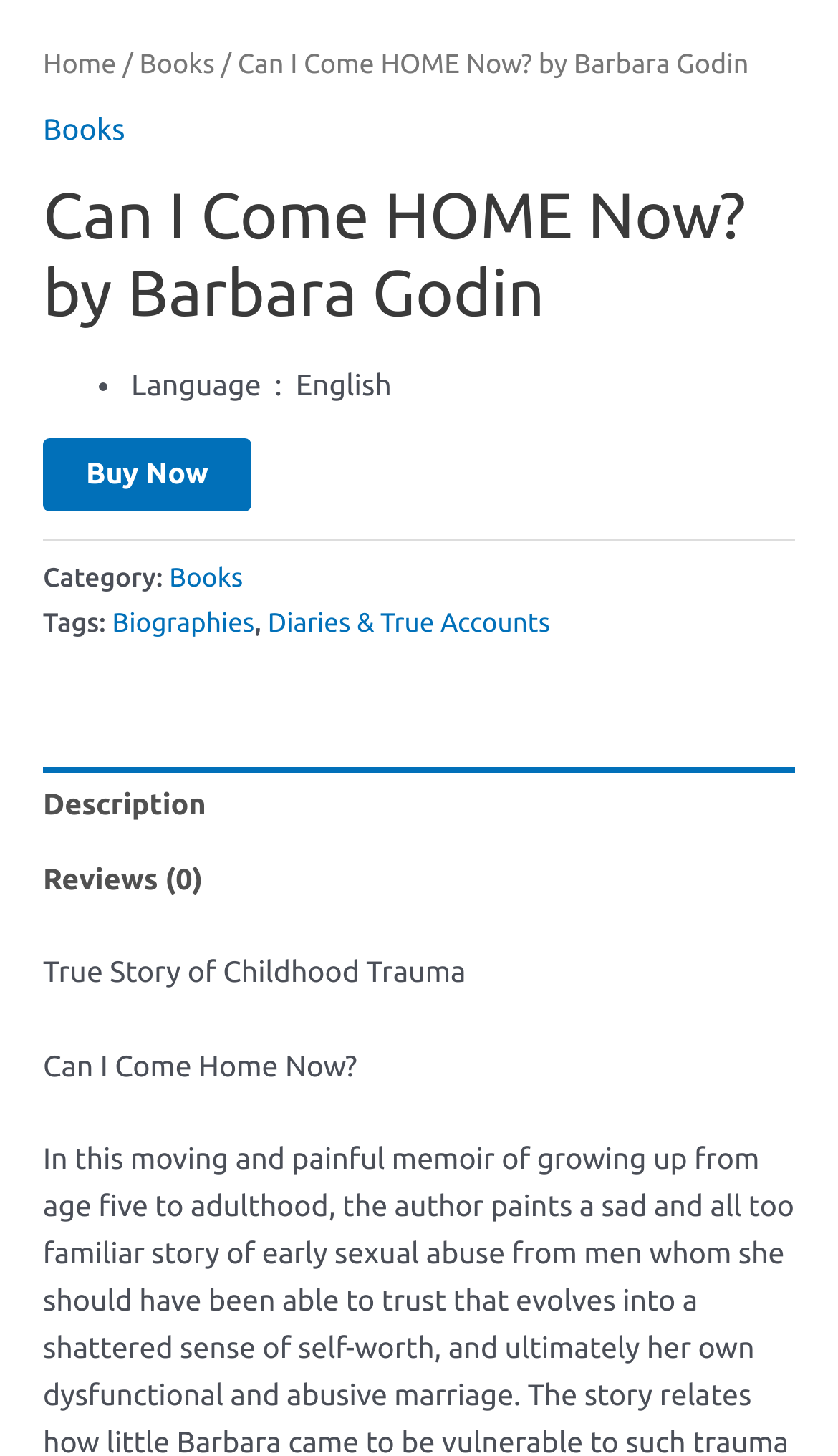Analyze the image and give a detailed response to the question:
What is the language of the book?

The language of the book can be found in the list of details about the book, which includes 'Language : English'.